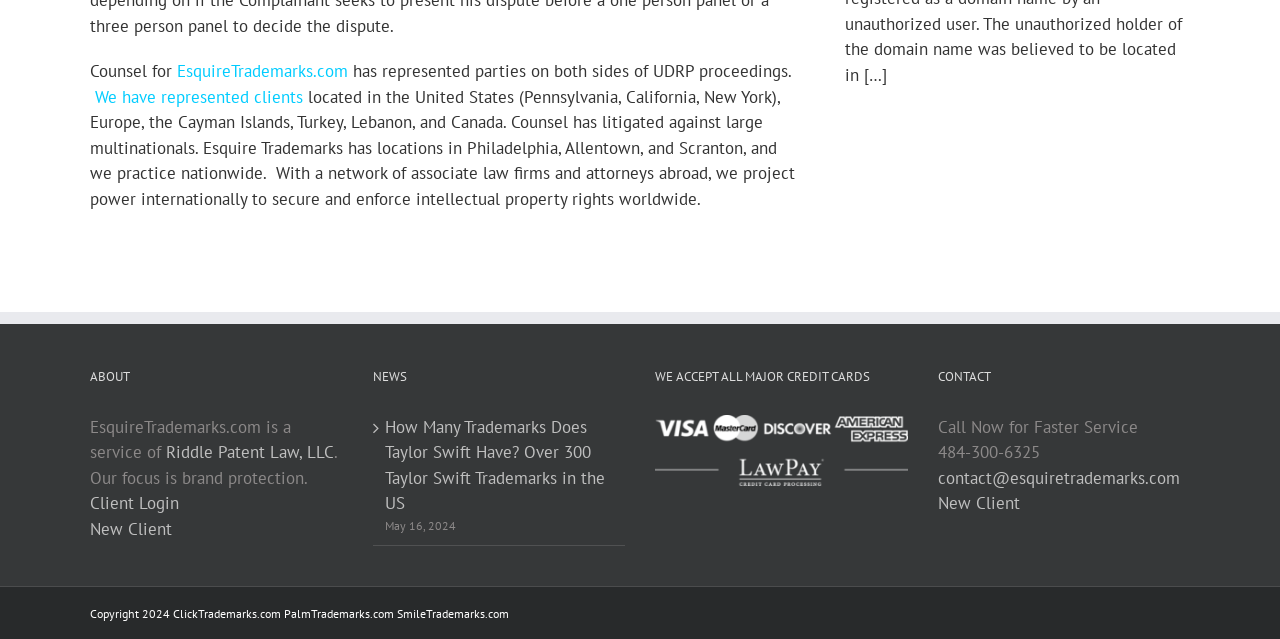Determine the bounding box for the UI element that matches this description: "Love Stories".

None